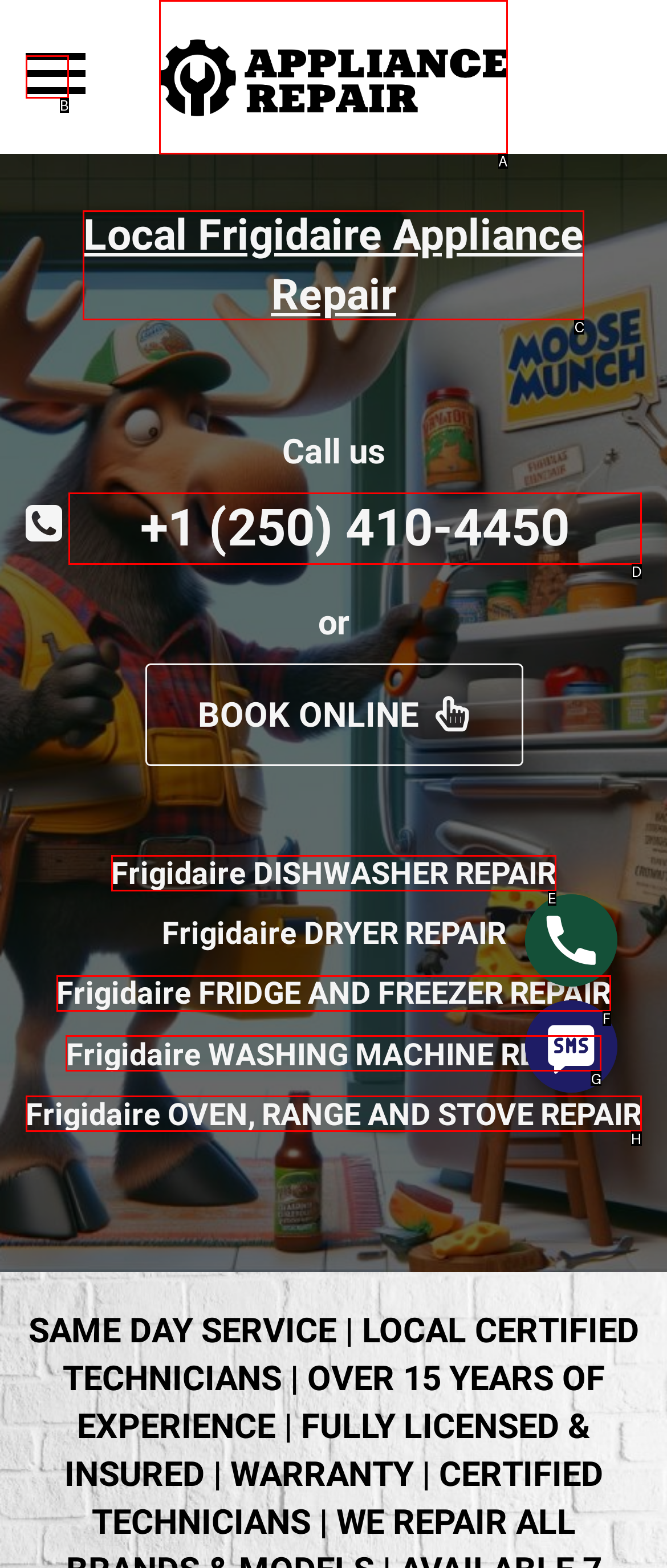Using the given description: Frigidaire WASHING MACHINE REPAIR, identify the HTML element that corresponds best. Answer with the letter of the correct option from the available choices.

G